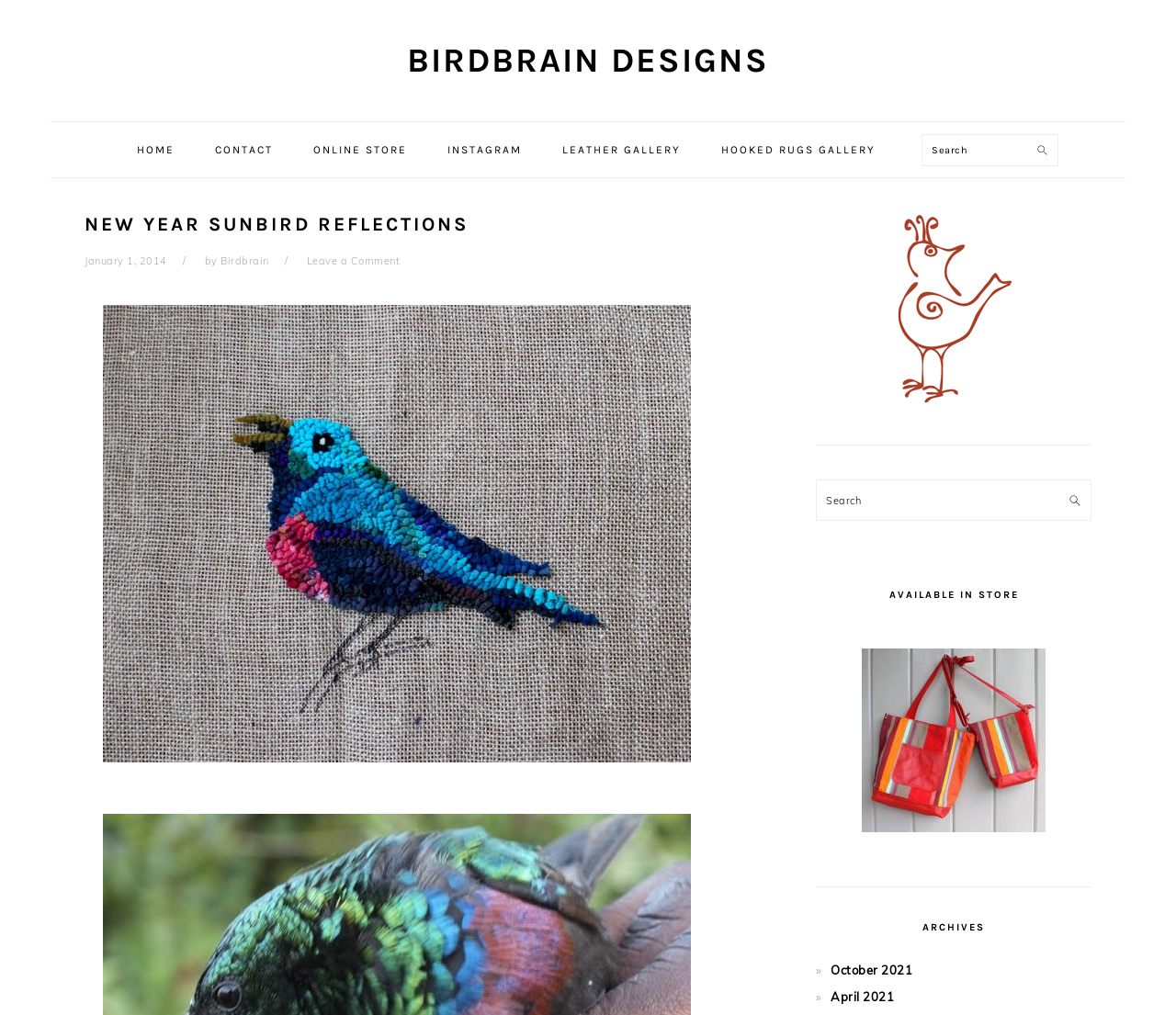Respond with a single word or phrase to the following question: What is the date of the latest article?

January 1, 2014